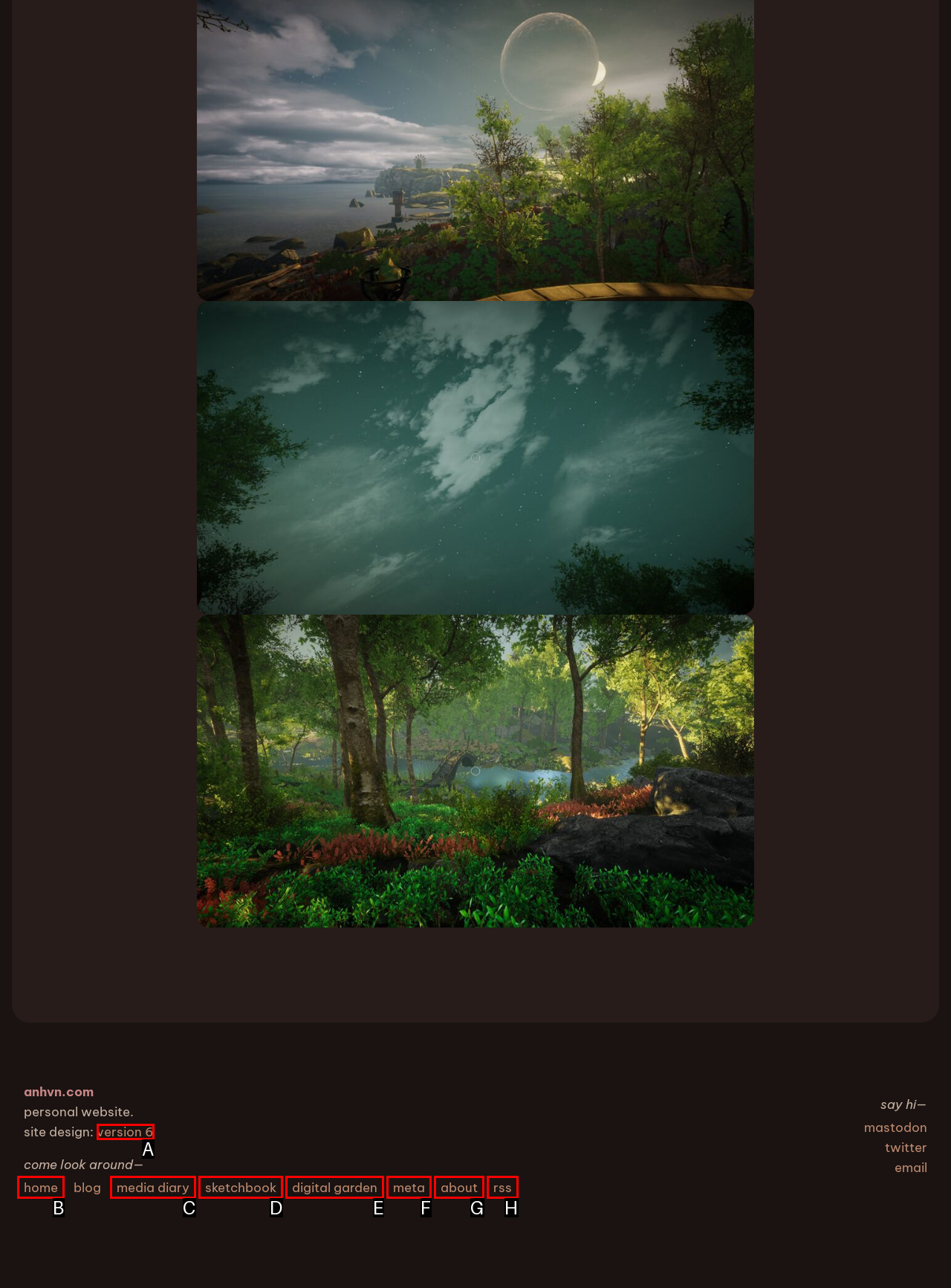Based on the provided element description: Media Diary, identify the best matching HTML element. Respond with the corresponding letter from the options shown.

C